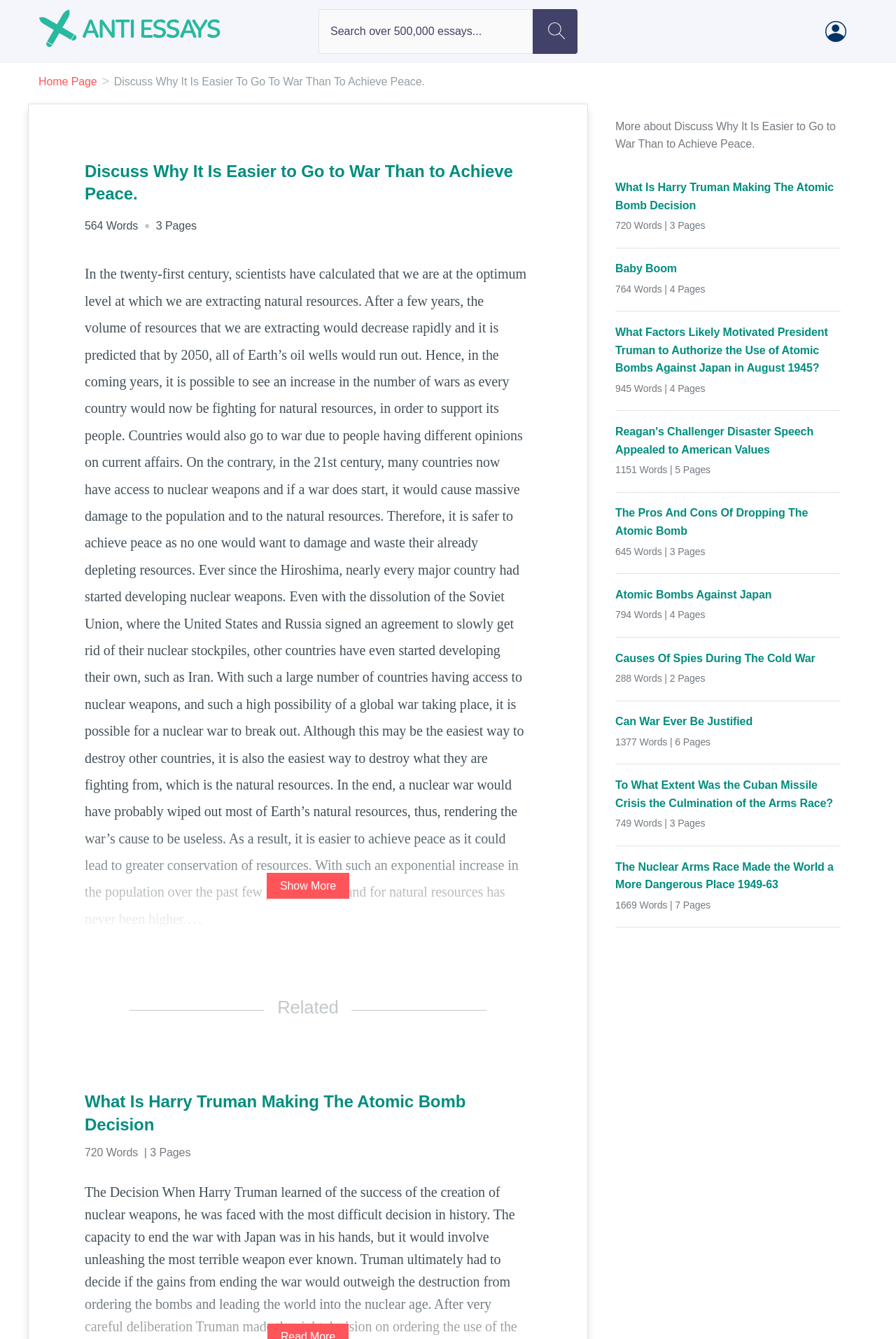Present a detailed account of what is displayed on the webpage.

This webpage appears to be an essay discussion platform, with a focus on the topic "Discuss Why It Is Easier to Go to War Than to Achieve Peace." The page is divided into several sections, with a prominent heading at the top center, followed by a brief summary of the topic in a static text box.

Below the heading, there is a search bar with a "Search" button to the right, allowing users to search for essays. To the top right, there are links to "My Account" and "Home Page." 

The main content of the page is a lengthy essay that discusses the topic, with paragraphs exploring the consequences of war and the importance of achieving peace. The essay is divided into sections, with headings and static text boxes providing additional information, such as the word count and page count of the essay.

To the right of the essay, there is a section titled "Related" with a list of links to other essays on related topics, including "What Is Harry Truman Making The Atomic Bomb Decision," "Baby Boom," and "The Pros And Cons Of Dropping The Atomic Bomb," among others. Each link is accompanied by a heading and a static text box providing information about the essay, such as the word count and page count.

Overall, the webpage appears to be a platform for users to access and engage with essays on various topics, with a focus on discussion and exploration of ideas.